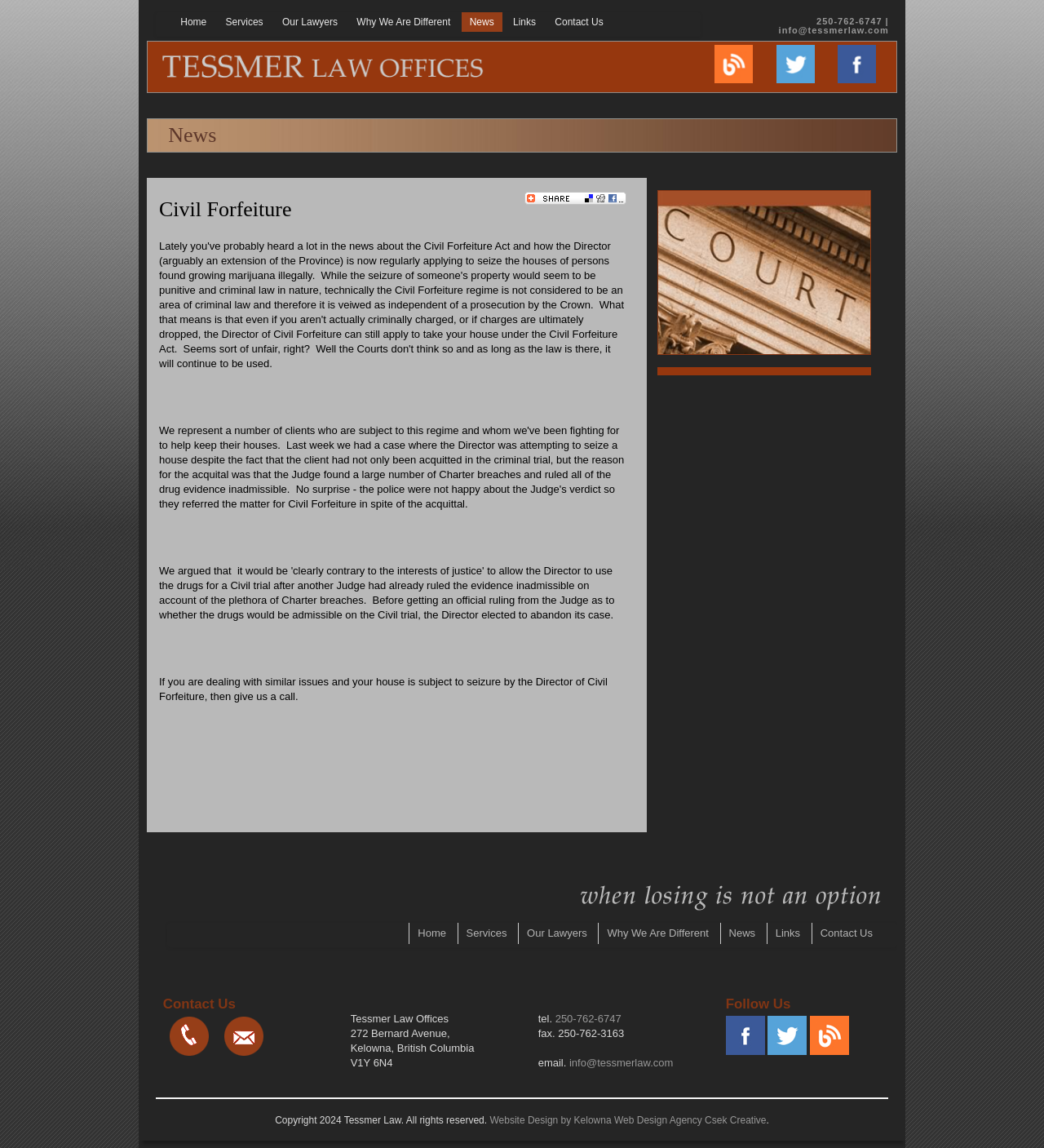Locate the coordinates of the bounding box for the clickable region that fulfills this instruction: "Call us at 250-762-6747".

[0.782, 0.014, 0.851, 0.023]